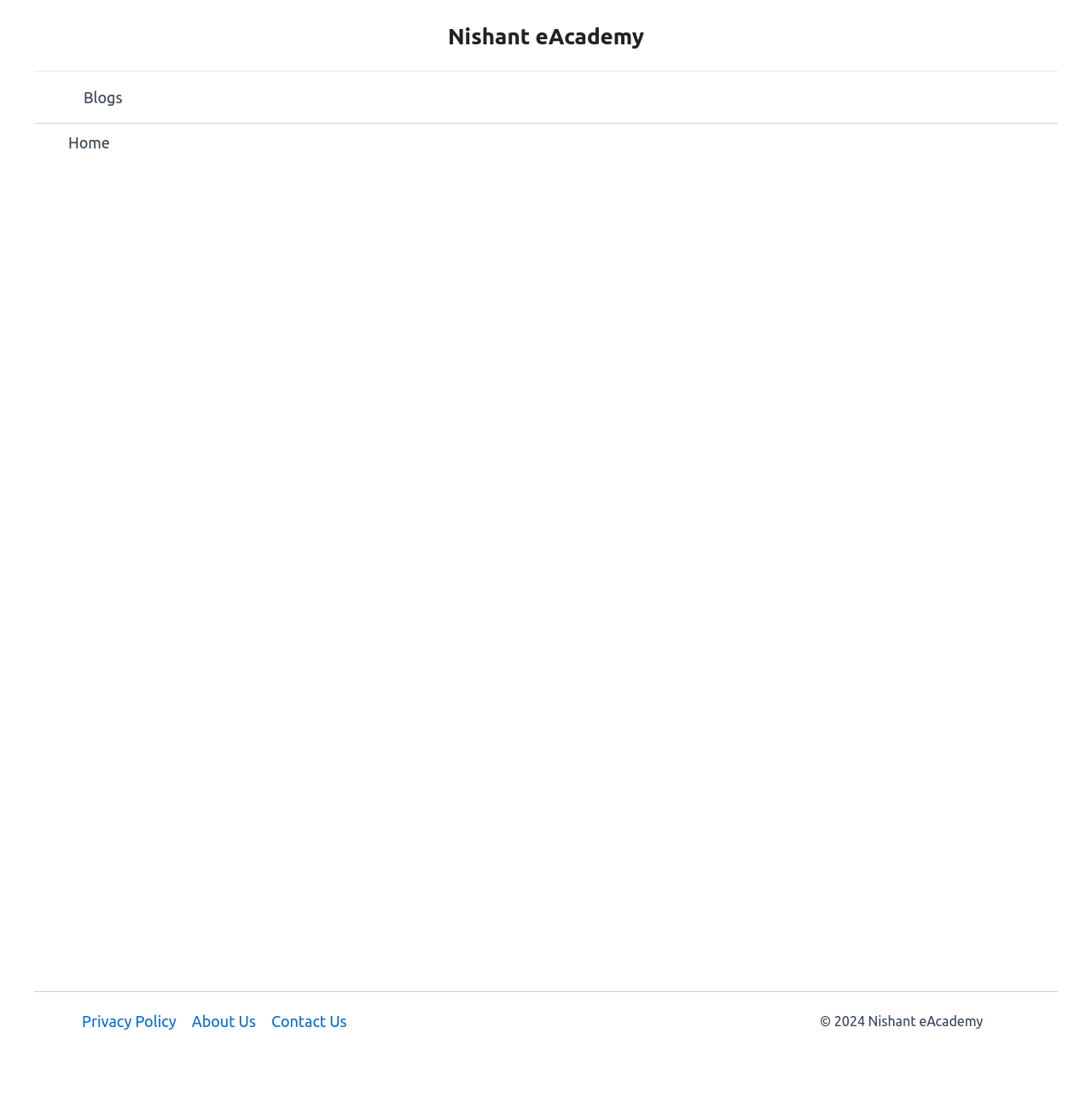Determine the bounding box for the UI element that matches this description: "Blogs".

[0.062, 0.065, 0.126, 0.112]